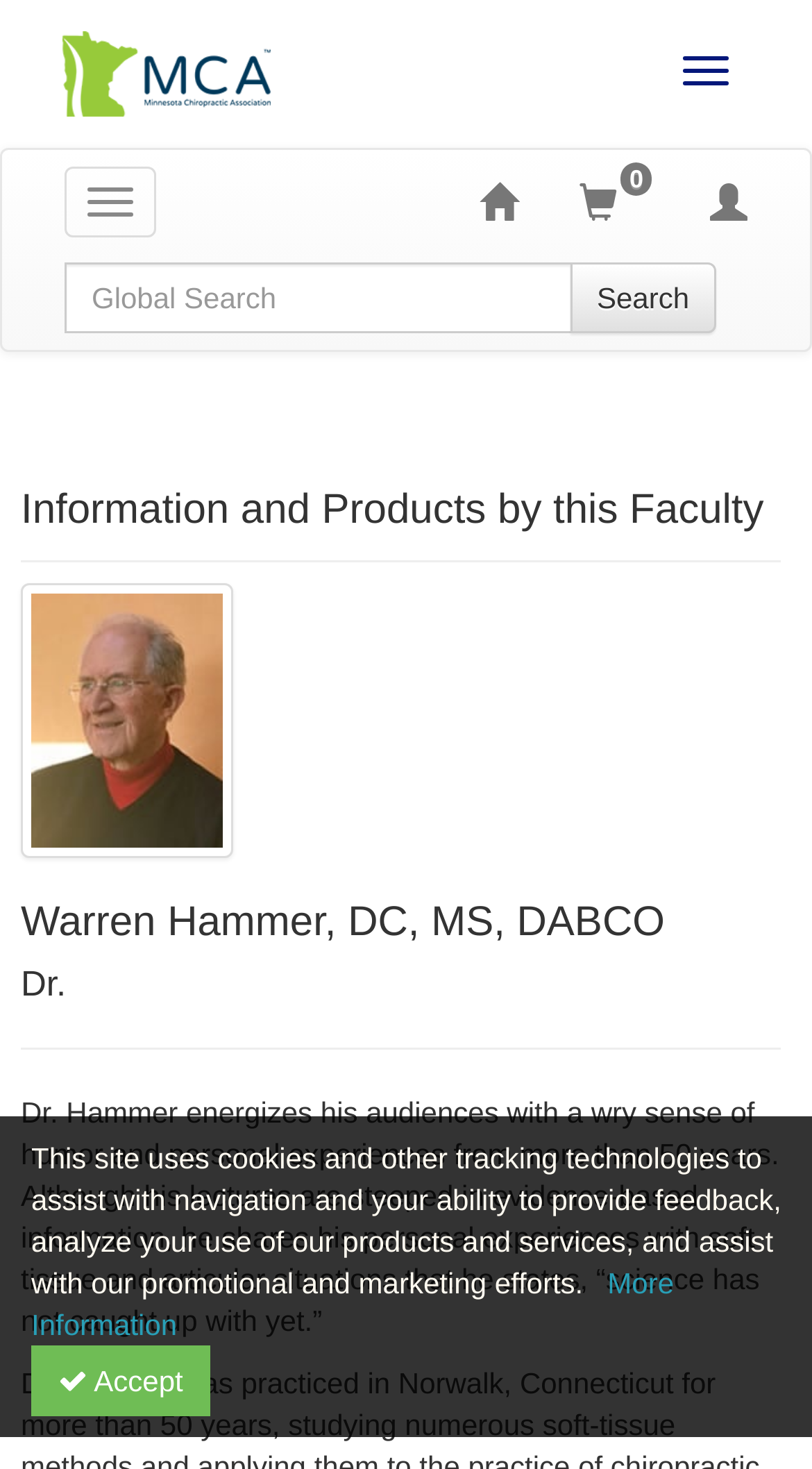Please identify the bounding box coordinates of the area I need to click to accomplish the following instruction: "View Dr. Hammer's information".

[0.026, 0.612, 0.962, 0.644]